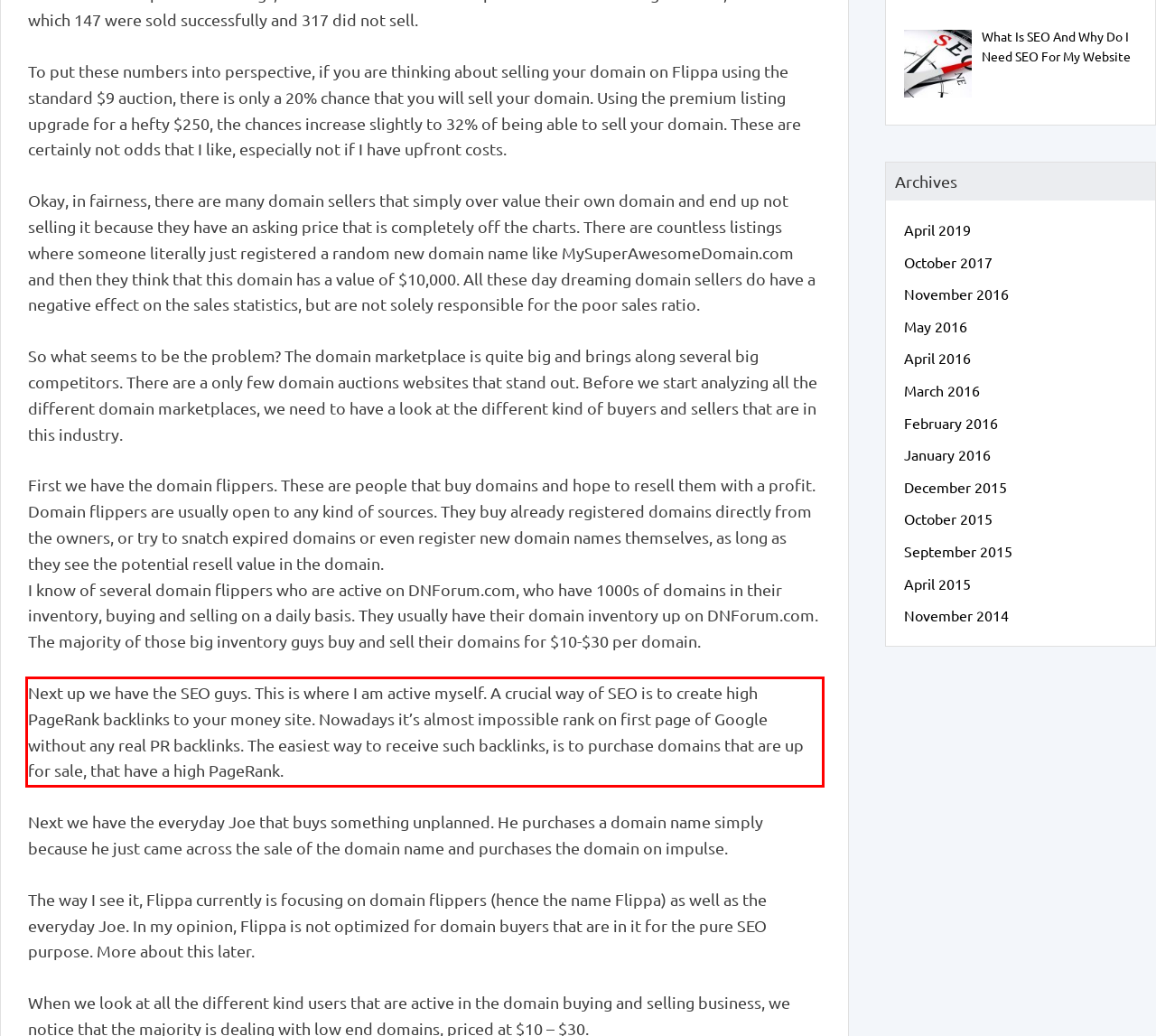Using OCR, extract the text content found within the red bounding box in the given webpage screenshot.

Next up we have the SEO guys. This is where I am active myself. A crucial way of SEO is to create high PageRank backlinks to your money site. Nowadays it’s almost impossible rank on first page of Google without any real PR backlinks. The easiest way to receive such backlinks, is to purchase domains that are up for sale, that have a high PageRank.